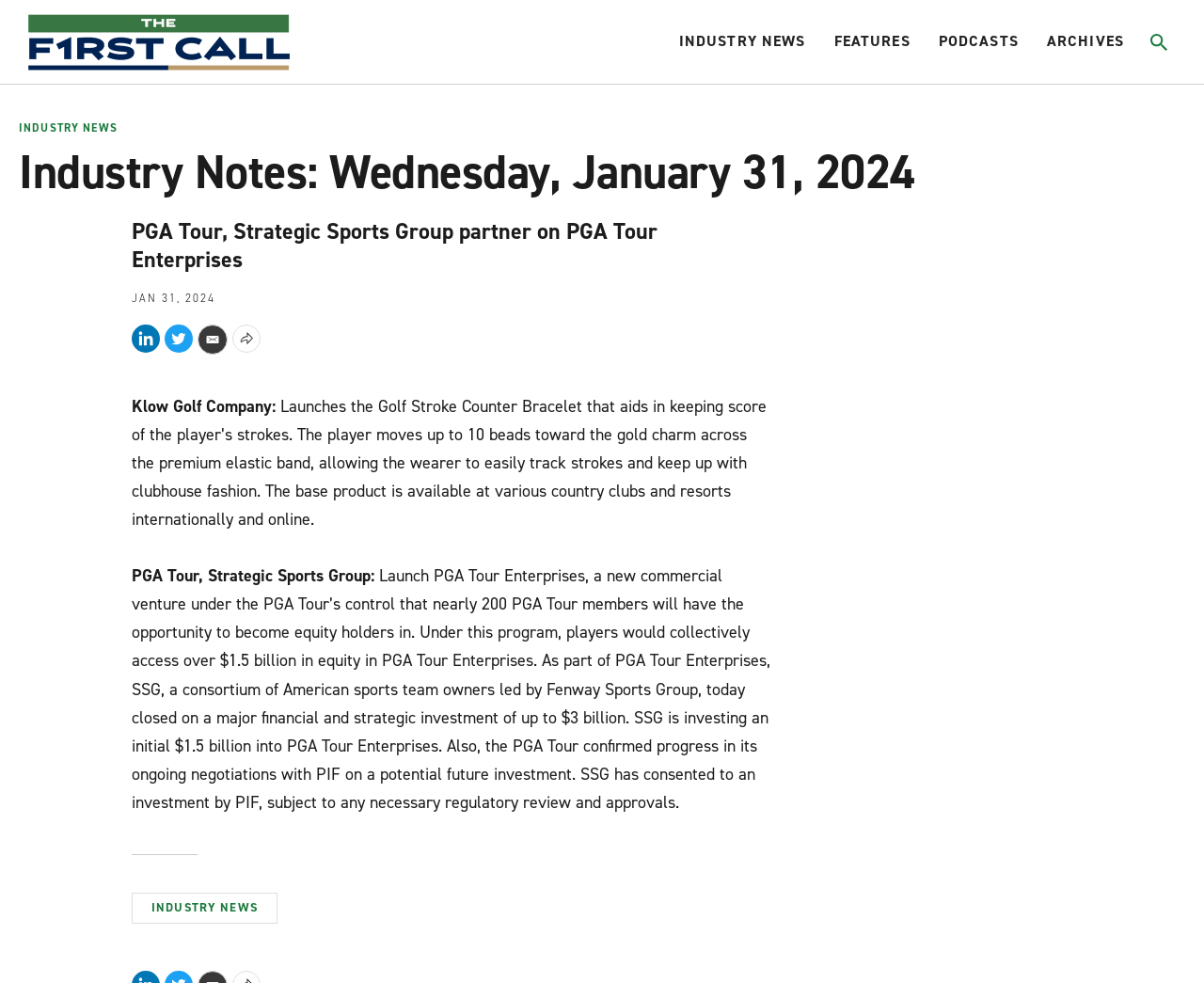Give an in-depth explanation of the webpage layout and content.

The webpage appears to be a news article or industry notes page, with a focus on the sports industry. At the top left, there is a logo image and a link to the home page. Above the main content, there are several links to different sections of the website, including "INDUSTRY NEWS", "FEATURES", "PODCASTS", and "ARCHIVES". 

On the top right, there is a button to toggle search, accompanied by a small image and the text "Show Search". 

The main content is headed by a title "Industry Notes: Wednesday, January 31, 2024", with a subheading "PGA Tour, Strategic Sports Group partner on PGA Tour Enterprises". Below this, there is a date "JAN 31, 2024" and several social media links, including LinkedIn, Twitter, and Email, each accompanied by a small image. 

The main article is divided into two sections. The first section discusses Klow Golf Company and its product, the Golf Stroke Counter Bracelet. The second section discusses the partnership between PGA Tour and Strategic Sports Group, including the launch of PGA Tour Enterprises and a significant financial investment. 

At the bottom of the page, there is a horizontal separator, followed by another link to "INDUSTRY NEWS".